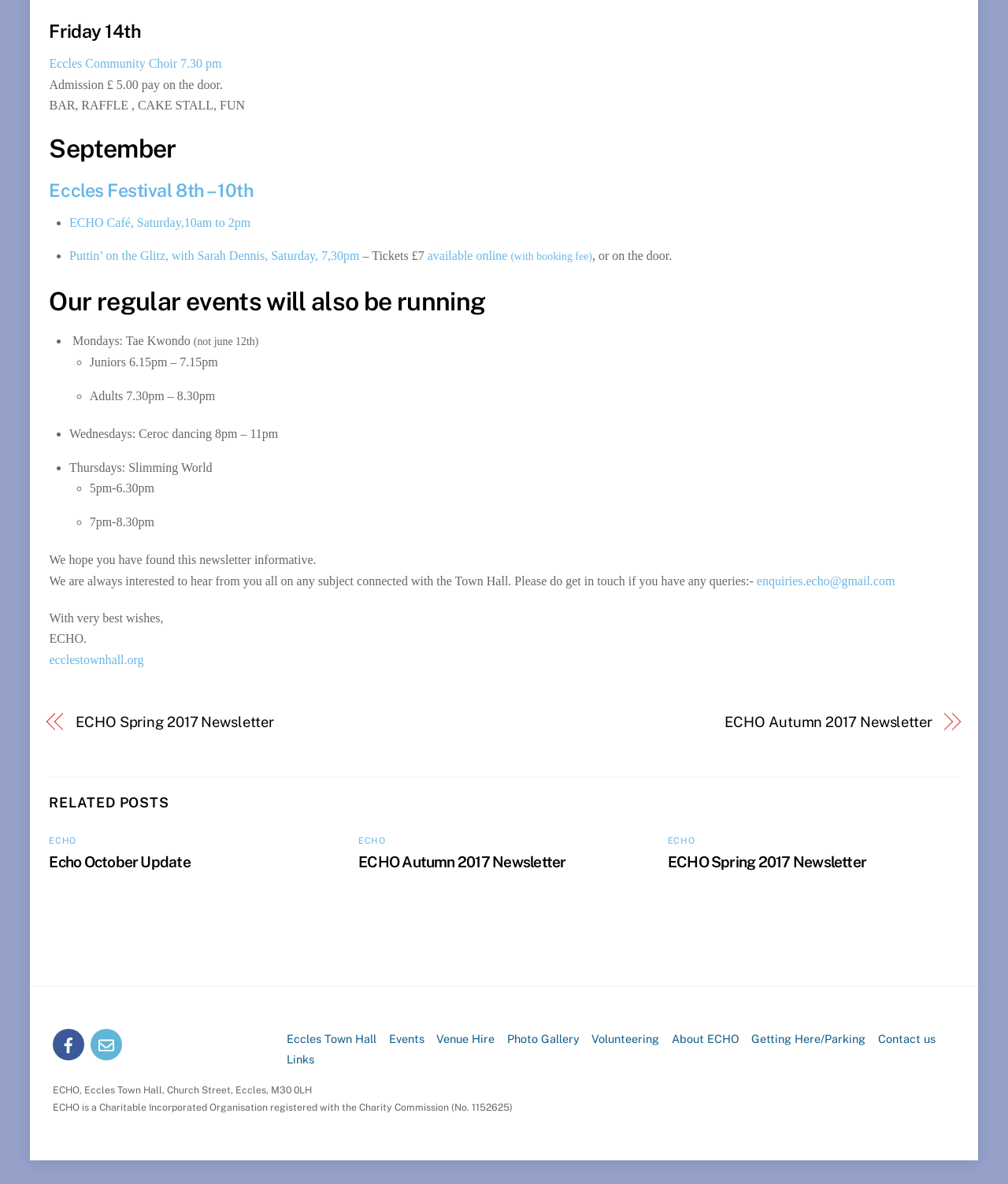Locate the bounding box coordinates of the area that needs to be clicked to fulfill the following instruction: "Check the Facebook page of ECHO". The coordinates should be in the format of four float numbers between 0 and 1, namely [left, top, right, bottom].

[0.053, 0.875, 0.084, 0.887]